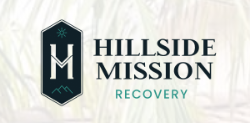Describe thoroughly the contents of the image.

The image features the logo of Hillside Mission Recovery, presented within an elegant and modern design. The logo combines a stylized monogram, featuring the letters "H" and "M," with the full name "HILLSIDE MISSION" prominently displayed above the word "RECOVERY" in a soft, teal hue. This branding reflects Hillside Mission's commitment to providing quality care in a serene environment, aimed at individuals seeking help in their recovery journey. The backdrop adds a touch of nature, emphasizing tranquility and healing, key aspects of their recovery services in Mission Viejo.